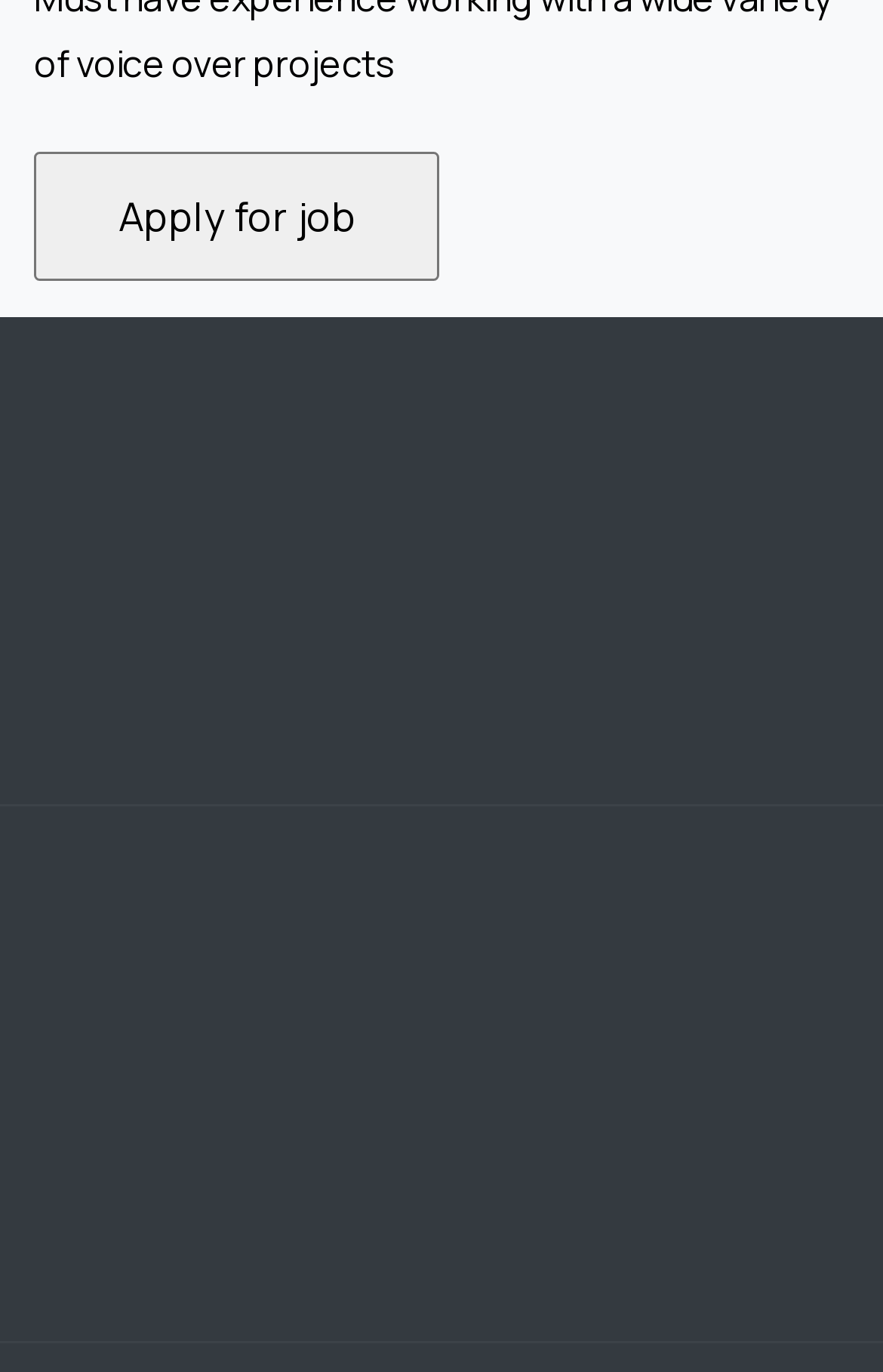What is the company behind Memos Jobs?
Kindly offer a comprehensive and detailed response to the question.

According to the StaticText element, Memos Jobs is built by the same rockstars behind Procivi Inc., which implies that Procivi Inc. is the company behind Memos Jobs.